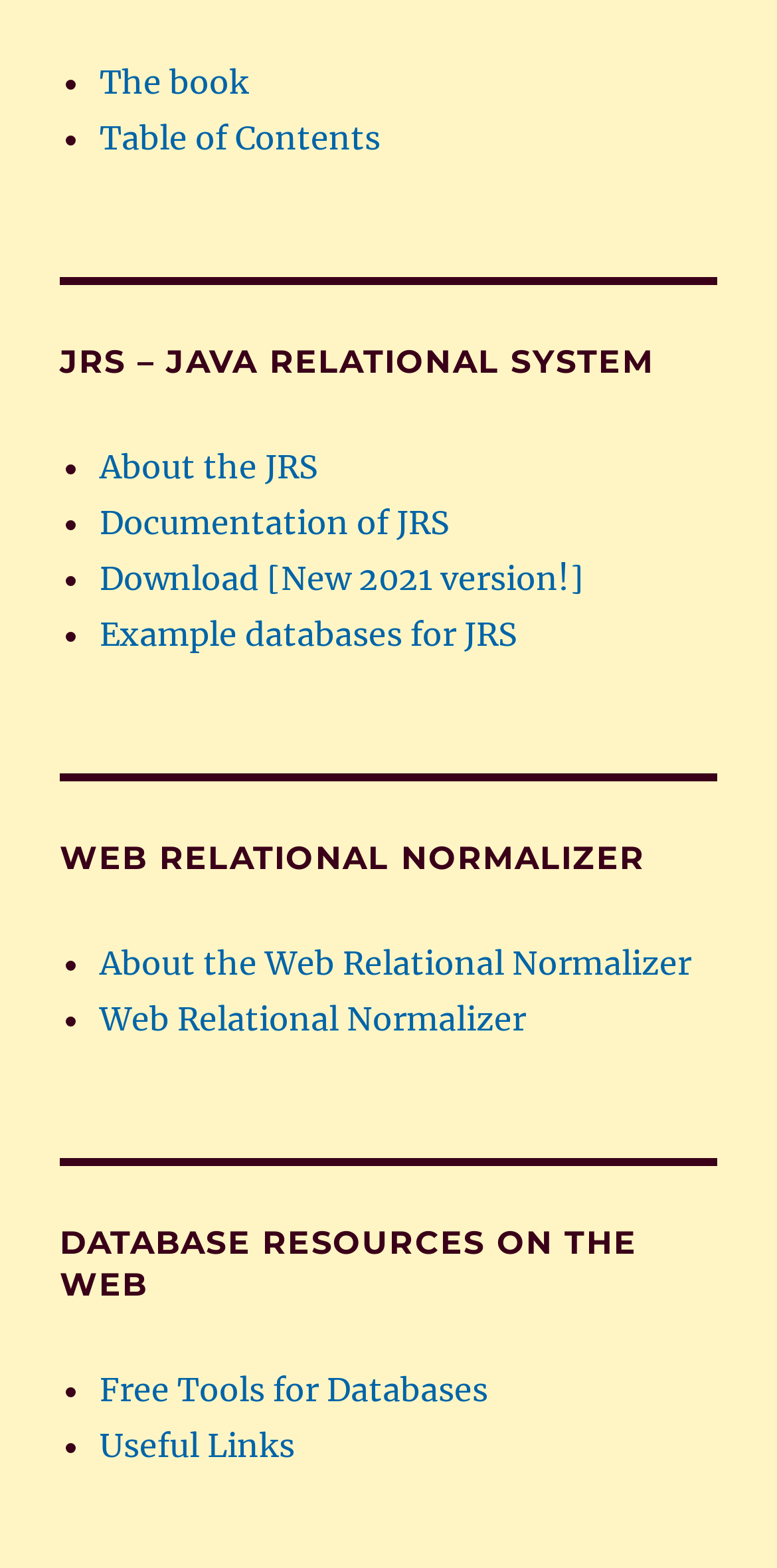Give a one-word or short phrase answer to this question: 
What is the purpose of the Web Relational Normalizer?

About the Web Relational Normalizer